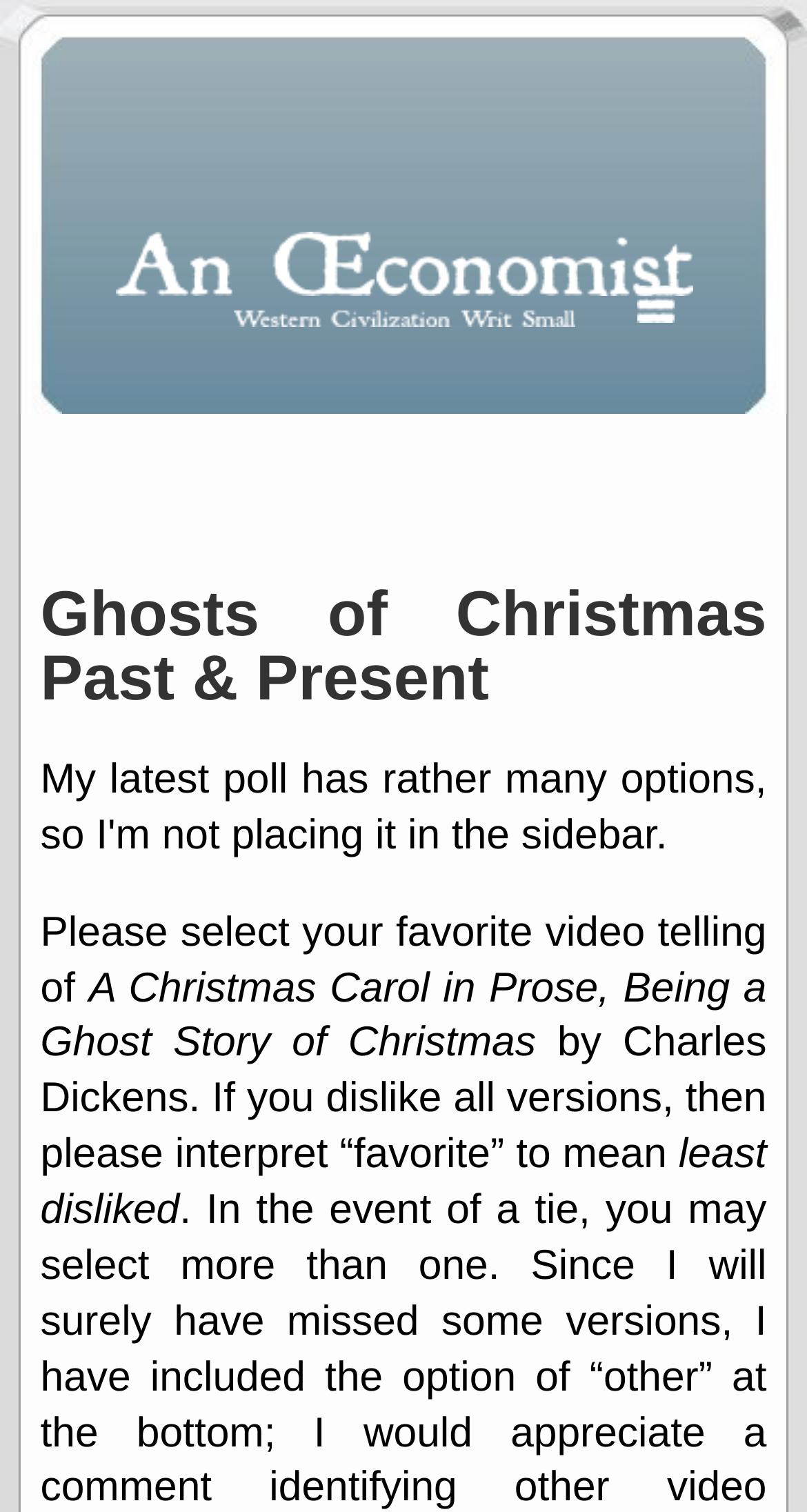Answer the question in a single word or phrase:
How many radio options are available?

4